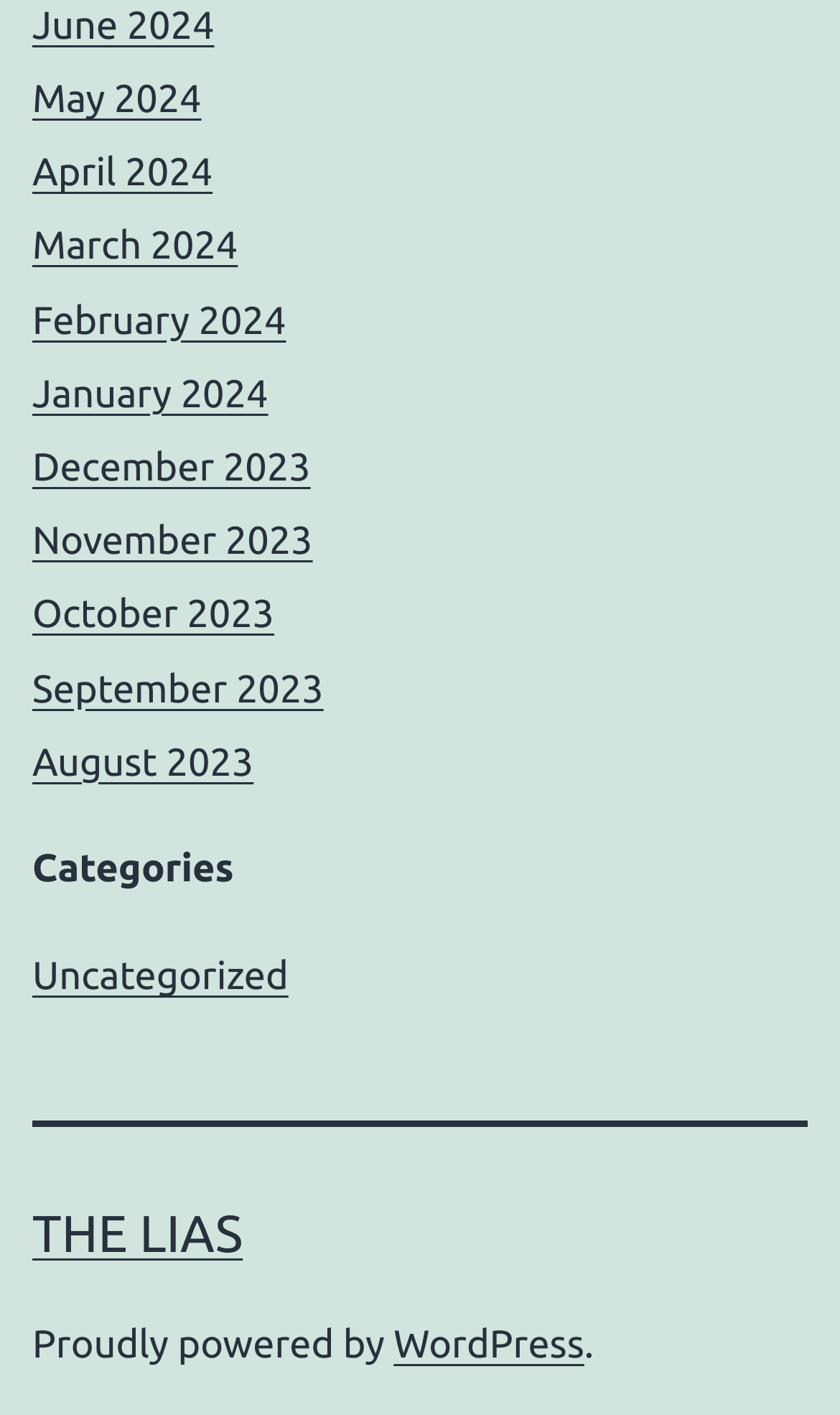What are the months listed on the webpage?
Using the visual information, reply with a single word or short phrase.

Months from 2023 to 2024